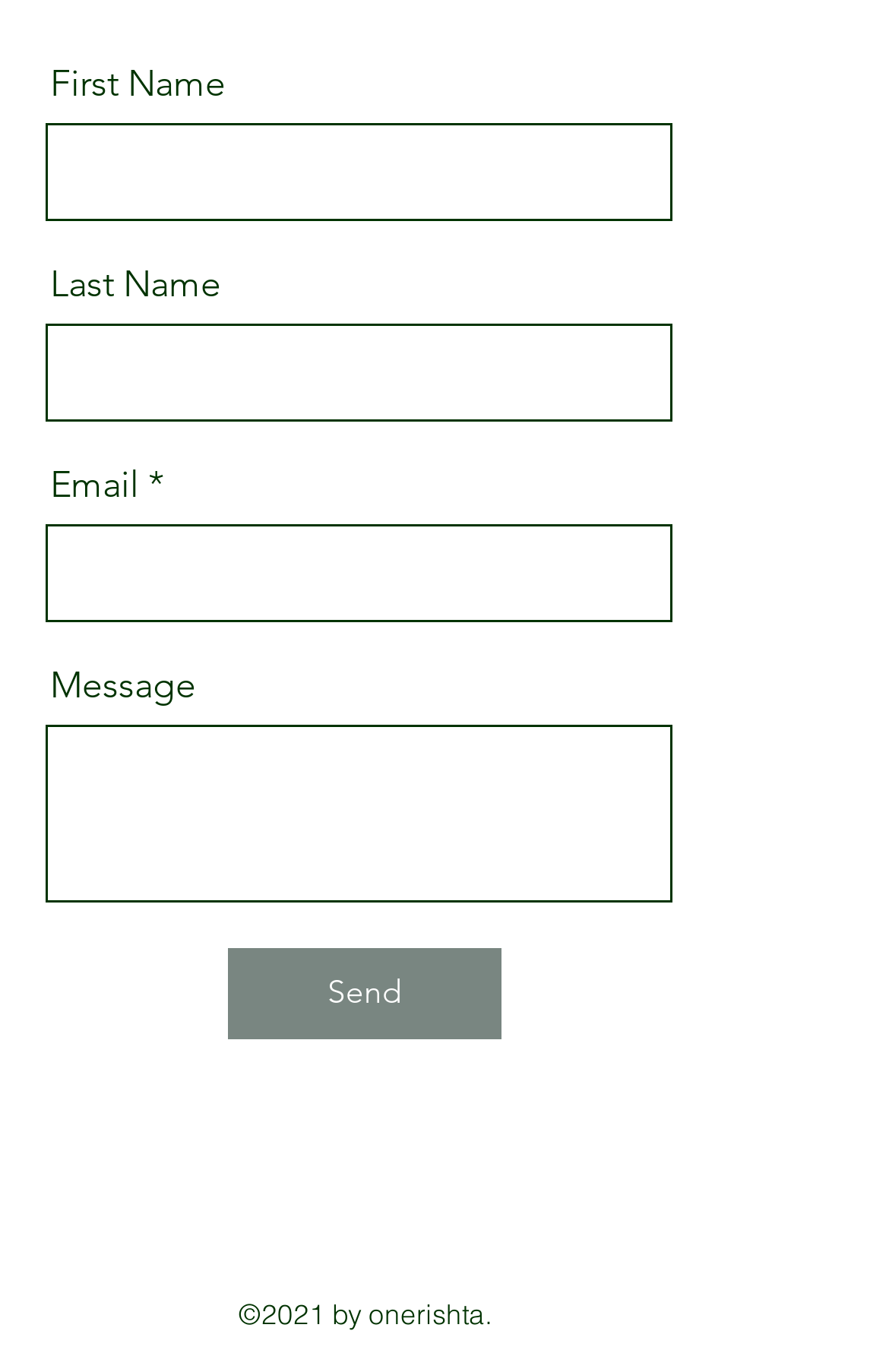Show the bounding box coordinates of the region that should be clicked to follow the instruction: "Write a message."

[0.051, 0.528, 0.756, 0.658]